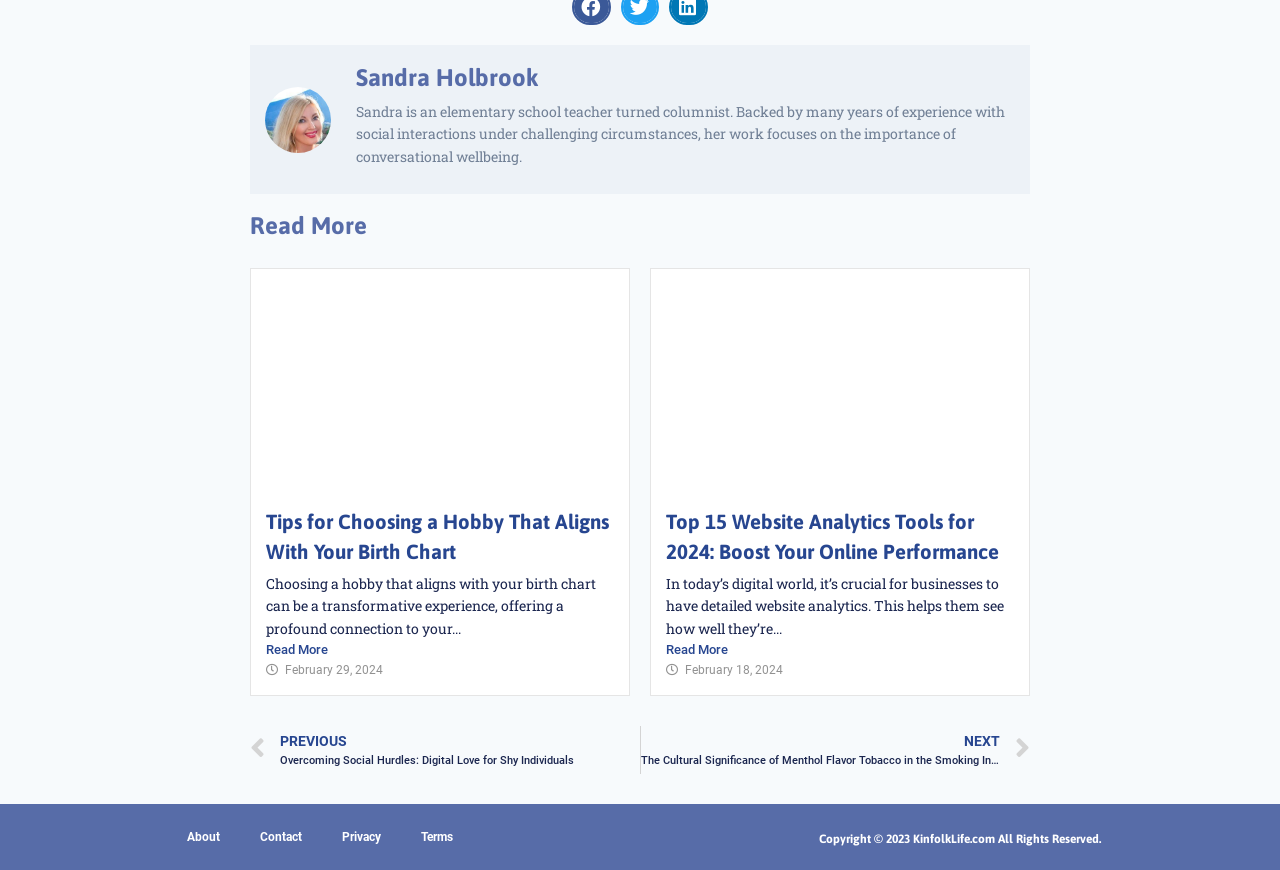Please locate the bounding box coordinates of the region I need to click to follow this instruction: "Visit the about page".

[0.13, 0.936, 0.188, 0.989]